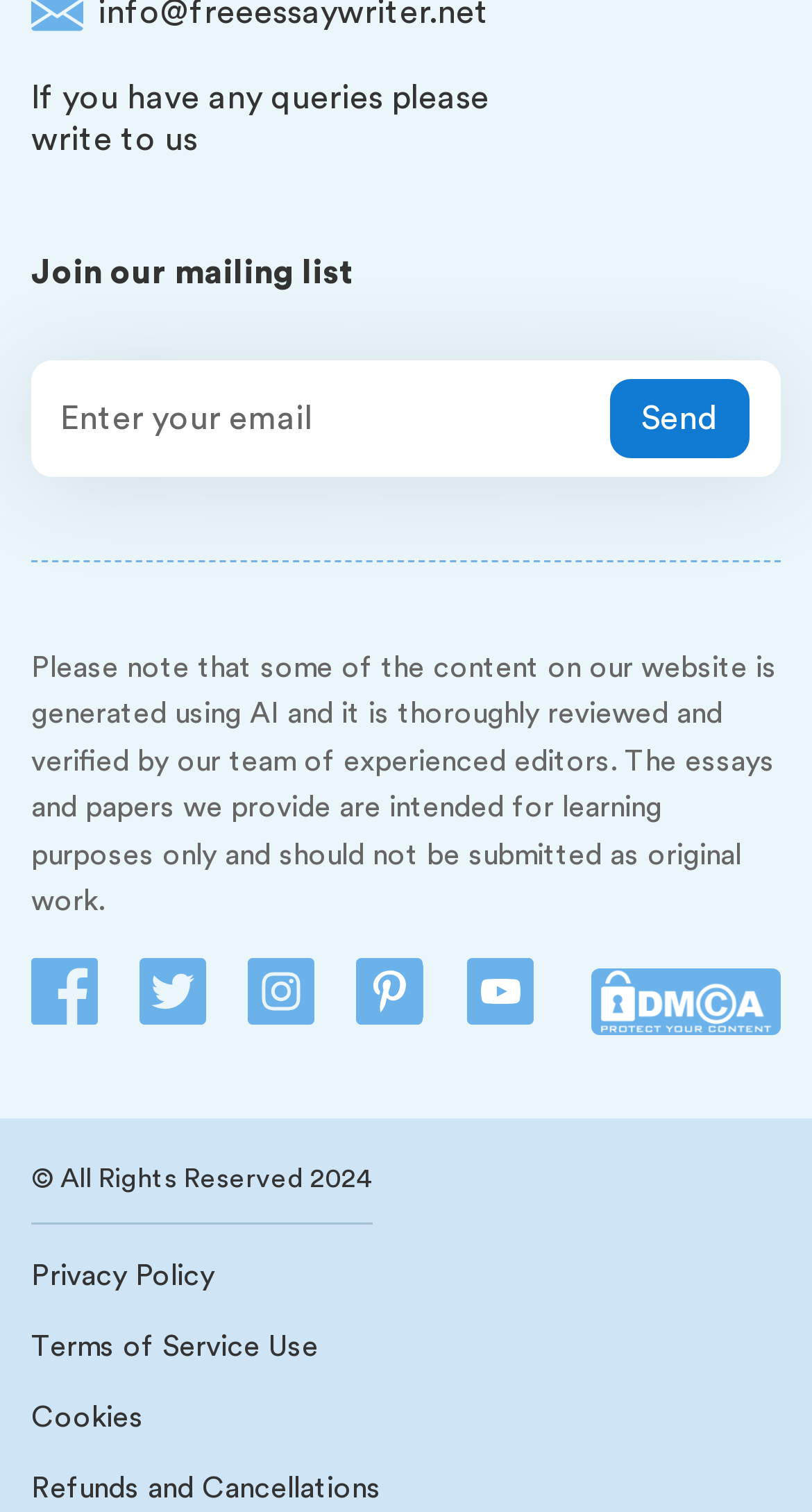Please locate the bounding box coordinates of the element that should be clicked to complete the given instruction: "Follow on facebook".

[0.038, 0.659, 0.131, 0.682]